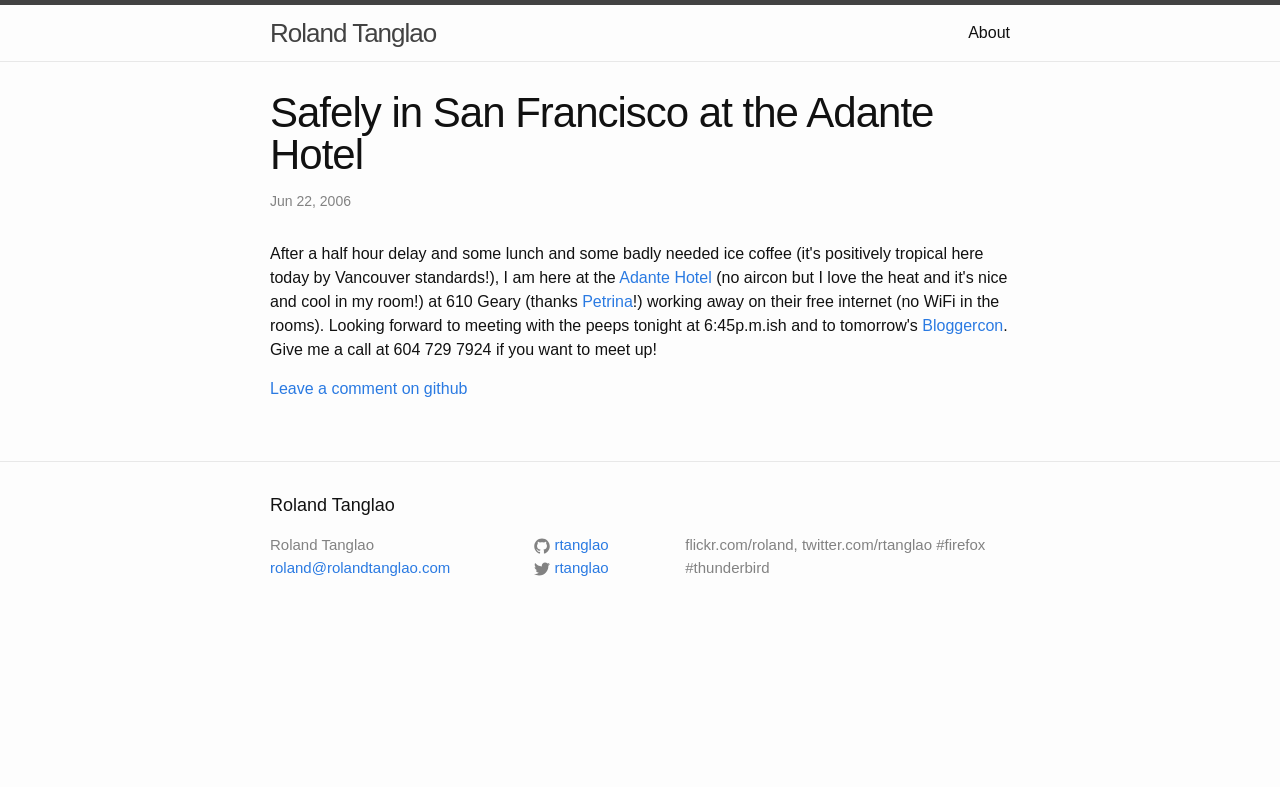Locate the bounding box of the UI element defined by this description: "Leave a comment on github". The coordinates should be given as four float numbers between 0 and 1, formatted as [left, top, right, bottom].

[0.211, 0.483, 0.365, 0.504]